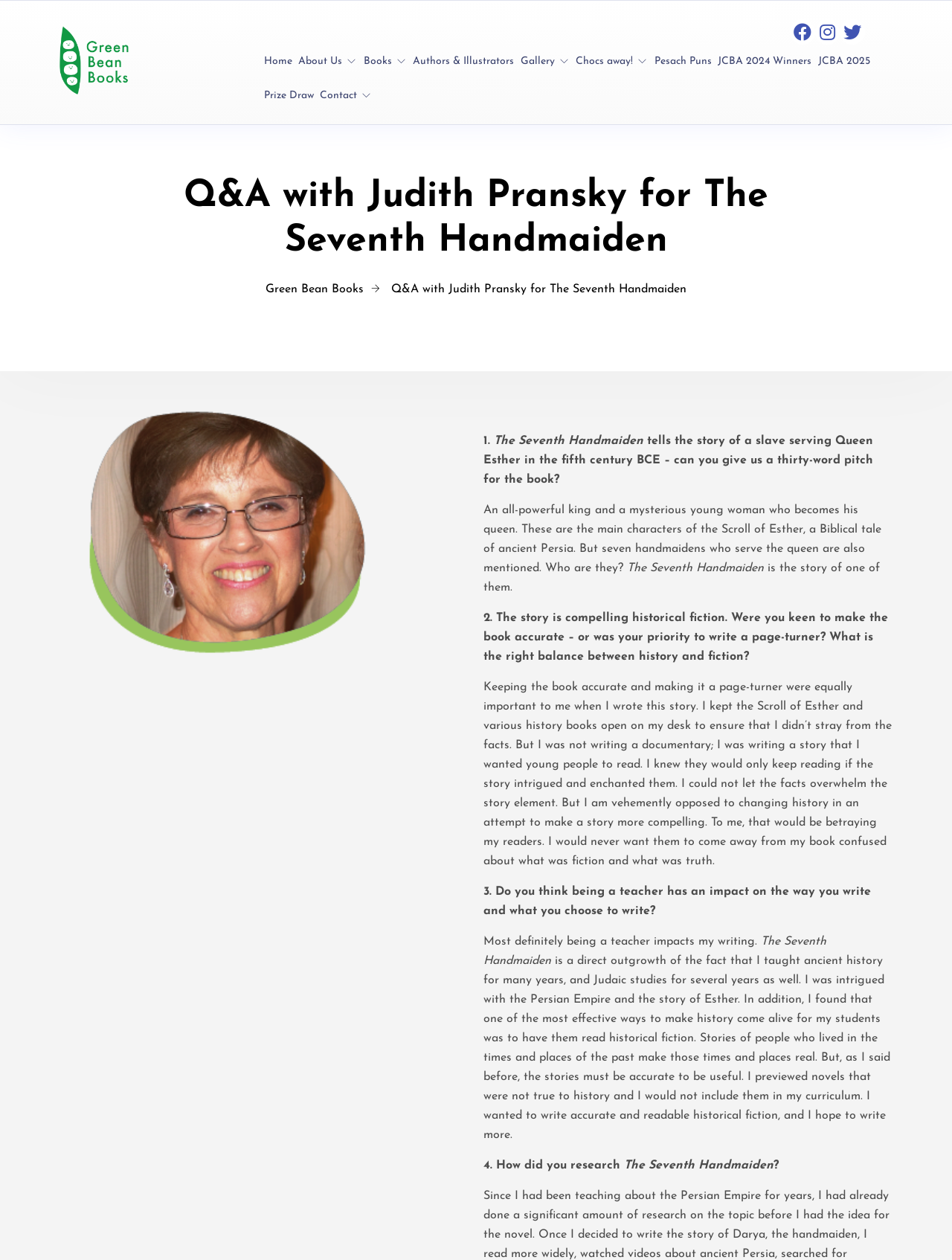Please give a succinct answer using a single word or phrase:
How many handmaidens serve the queen?

Seven